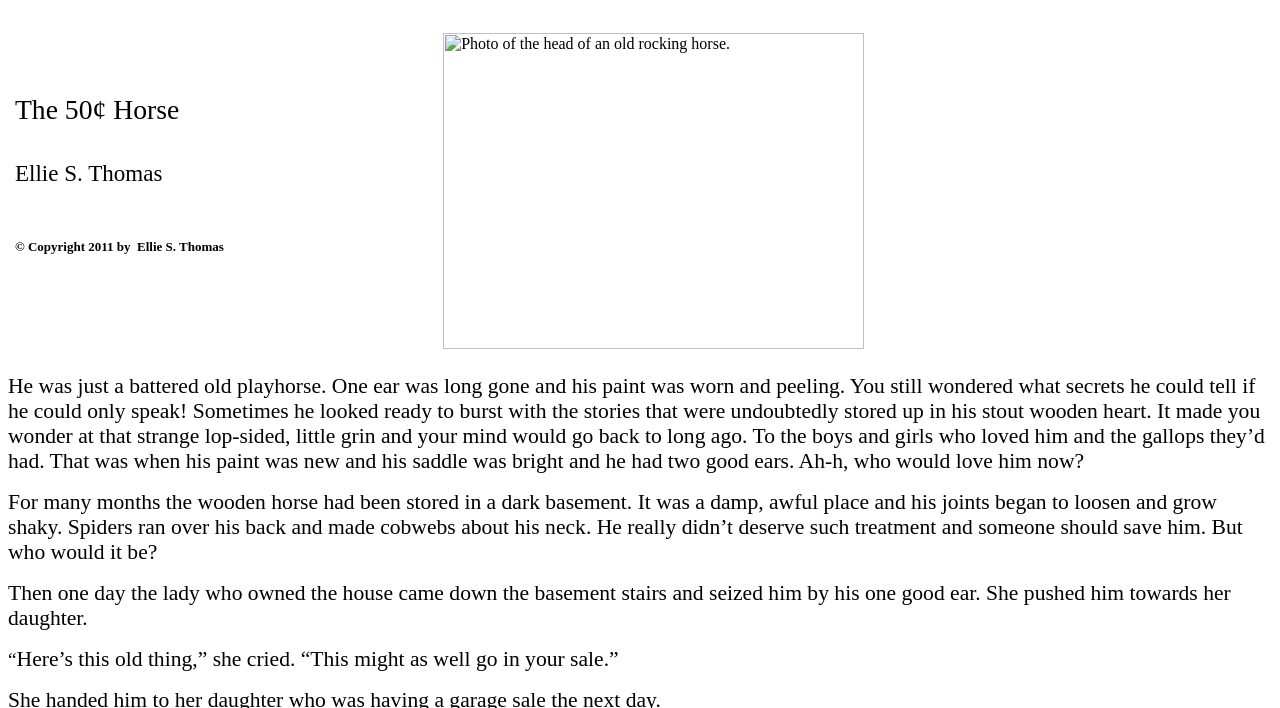Answer the question below in one word or phrase:
What did the lady suggest doing with the old thing?

Put it in her sale